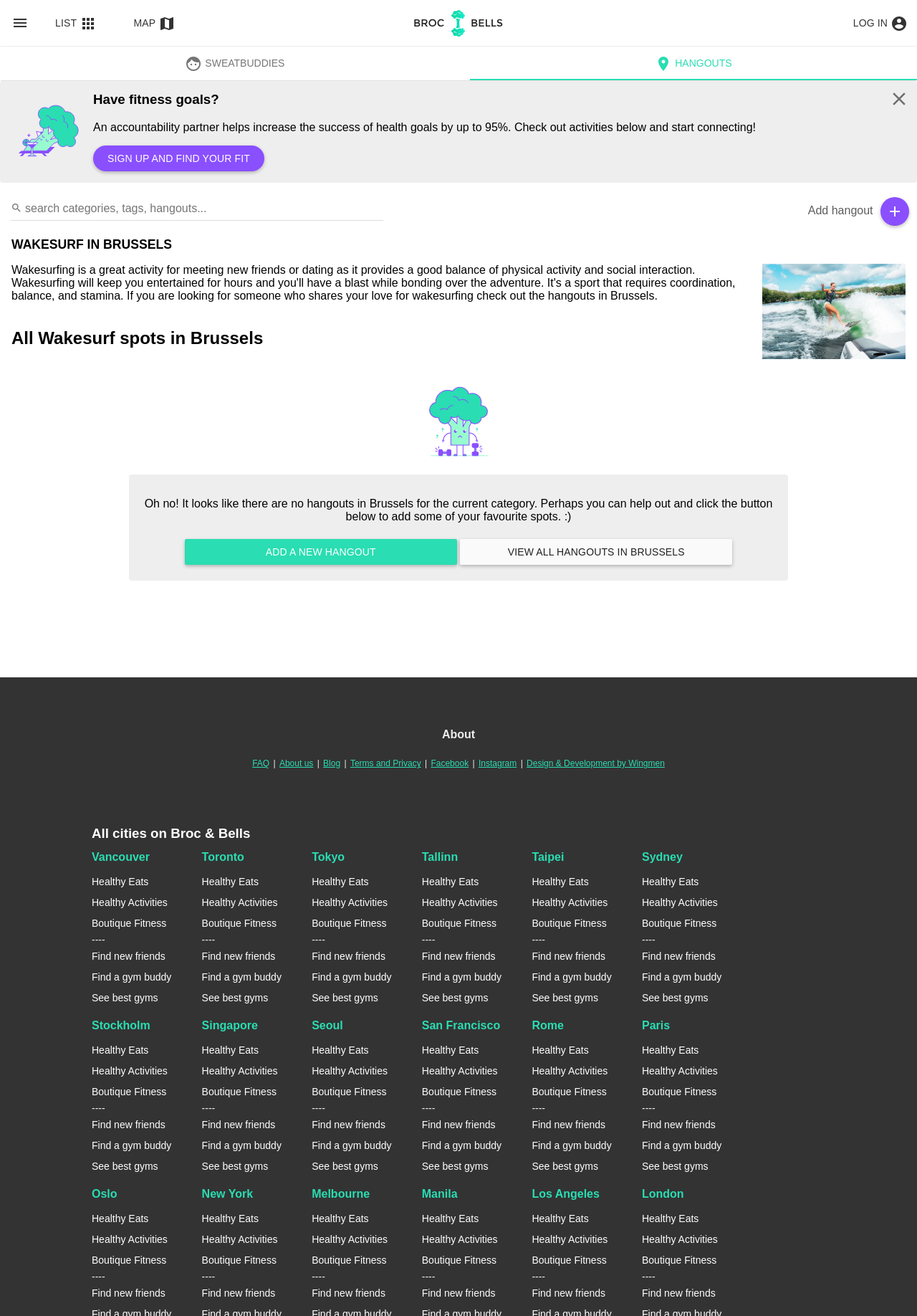Determine the bounding box coordinates of the section I need to click to execute the following instruction: "View all Wakesurf spots in Brussels". Provide the coordinates as four float numbers between 0 and 1, i.e., [left, top, right, bottom].

[0.502, 0.414, 0.799, 0.423]